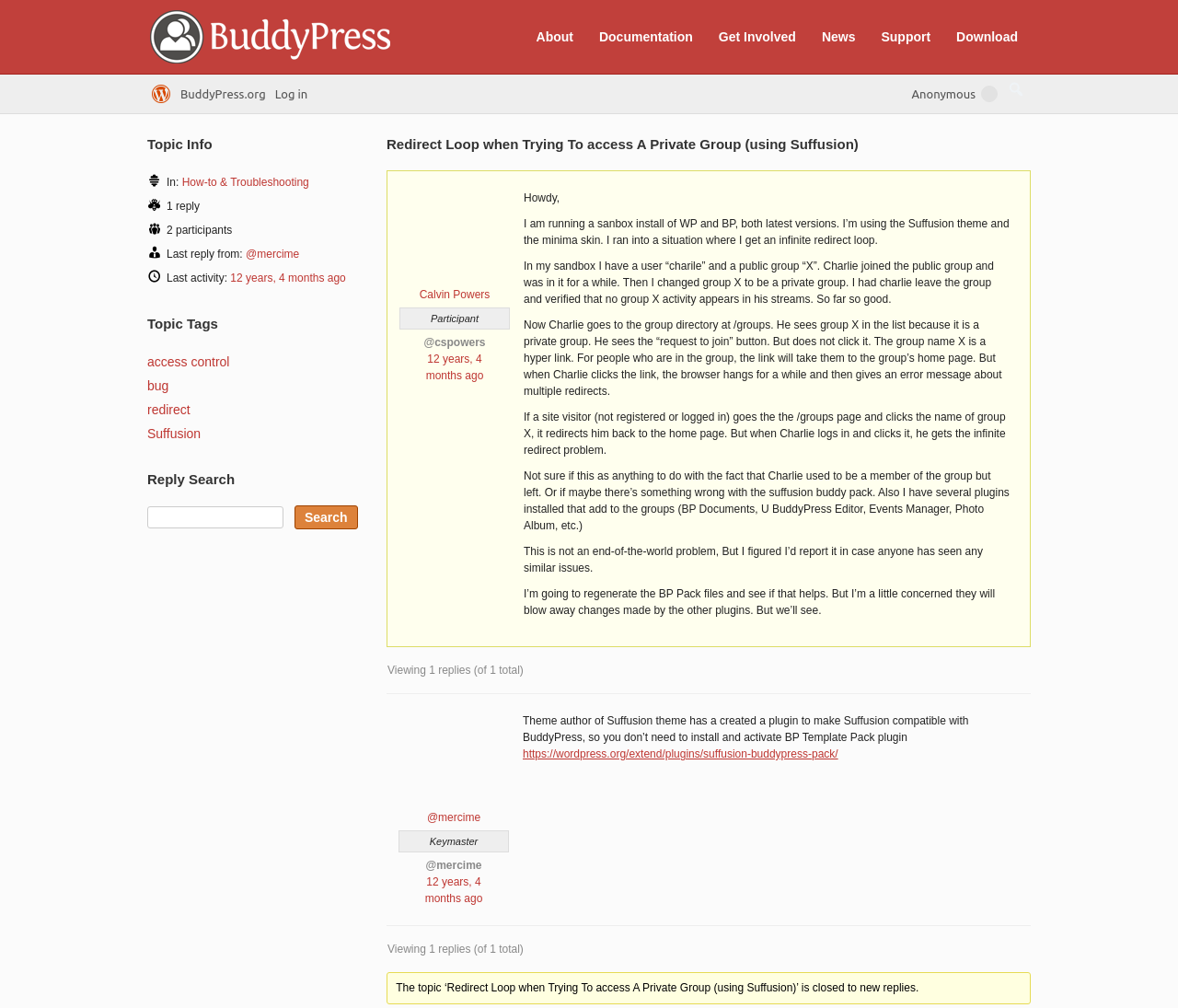Show me the bounding box coordinates of the clickable region to achieve the task as per the instruction: "Click on the 'Support' link".

[0.739, 0.024, 0.799, 0.049]